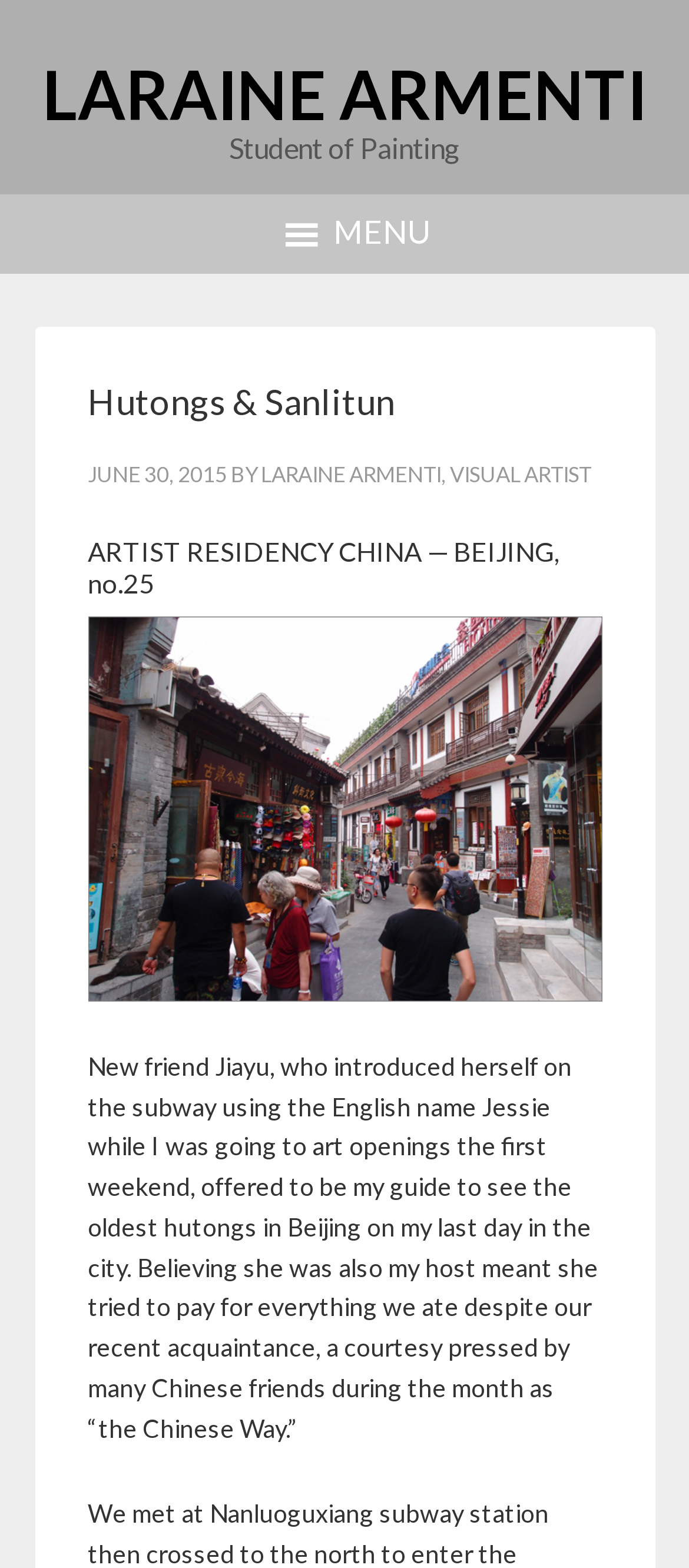What is the city where the artist residency took place?
Answer briefly with a single word or phrase based on the image.

Beijing